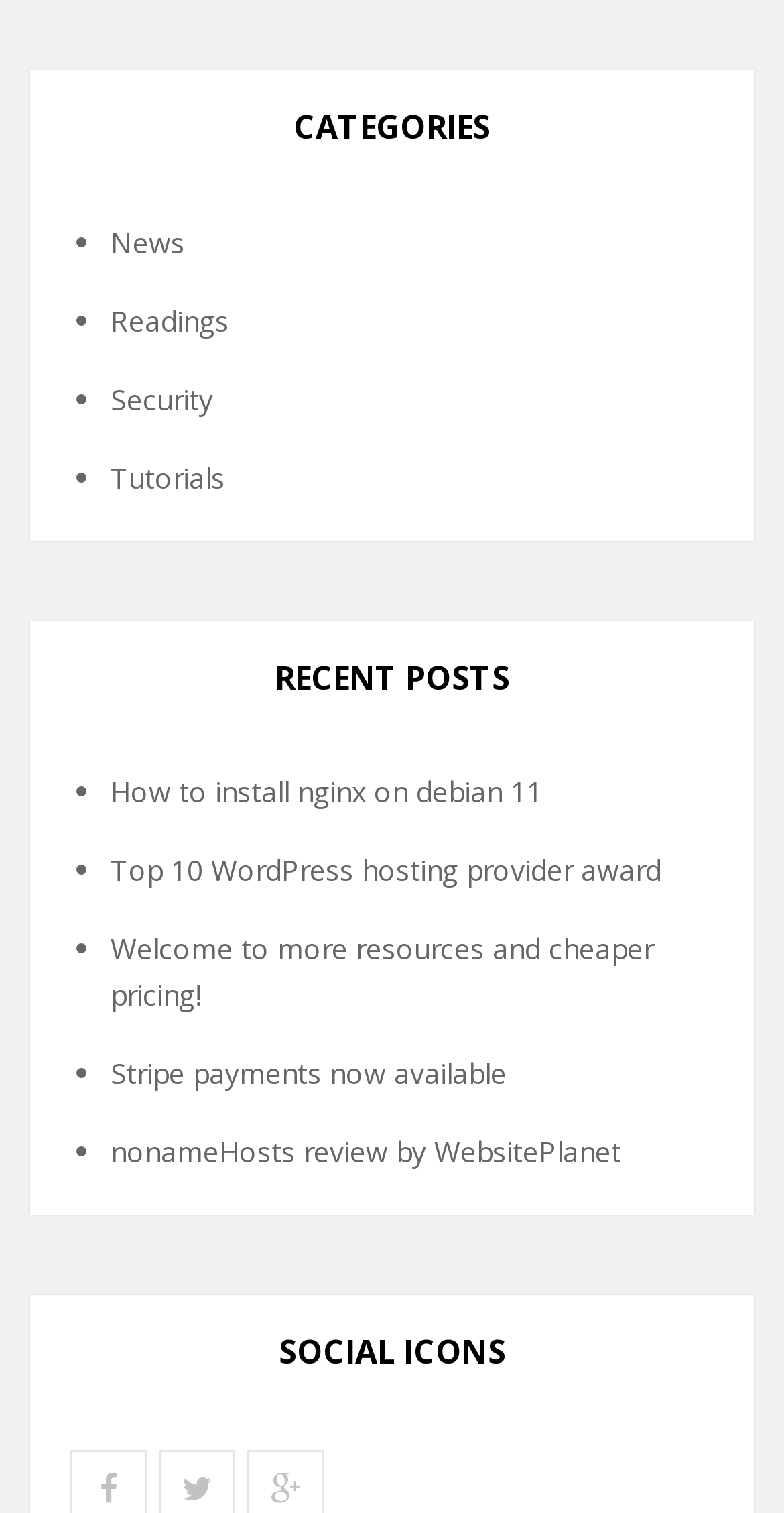Respond concisely with one word or phrase to the following query:
What categories are listed on the webpage?

News, Readings, Security, Tutorials